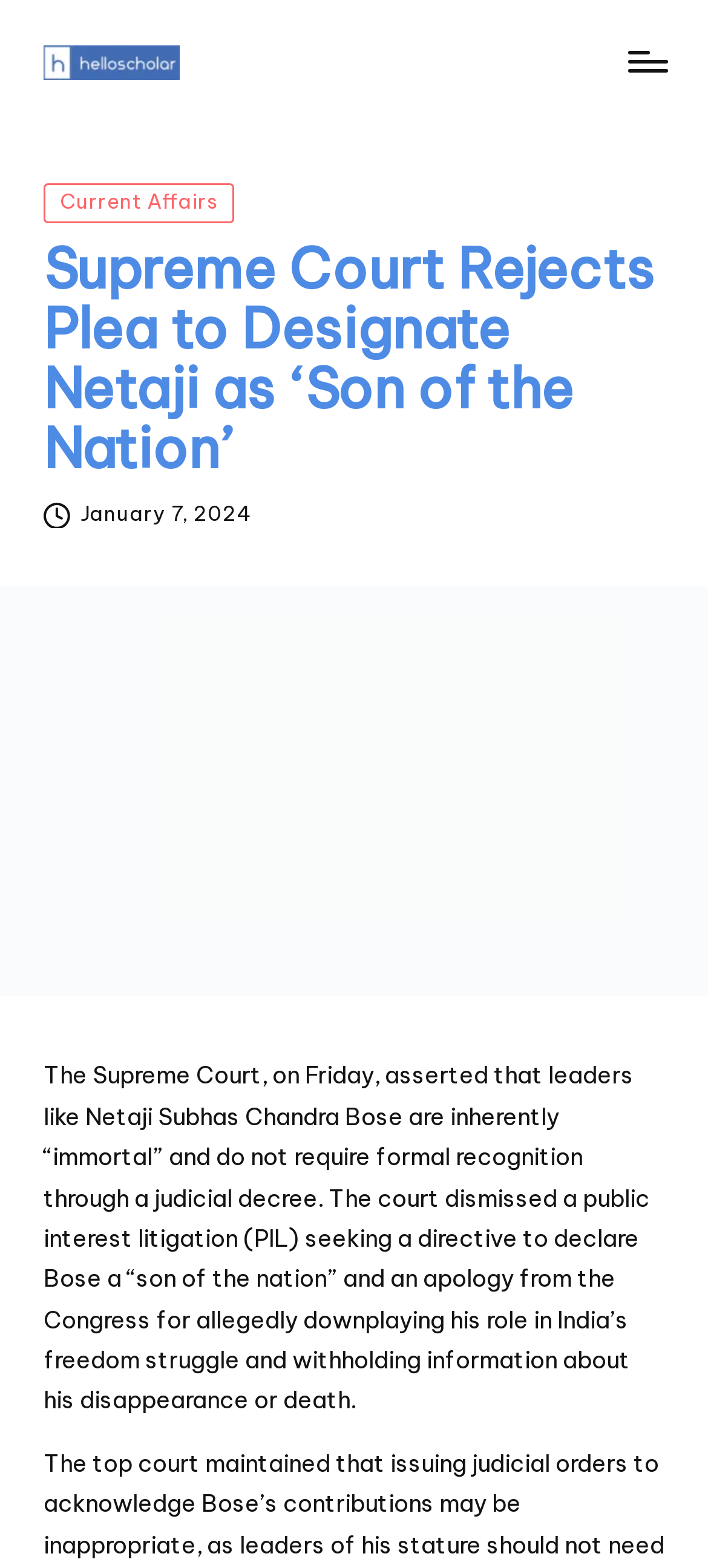Show the bounding box coordinates for the HTML element as described: "aria-label="Menu"".

[0.887, 0.033, 0.938, 0.046]